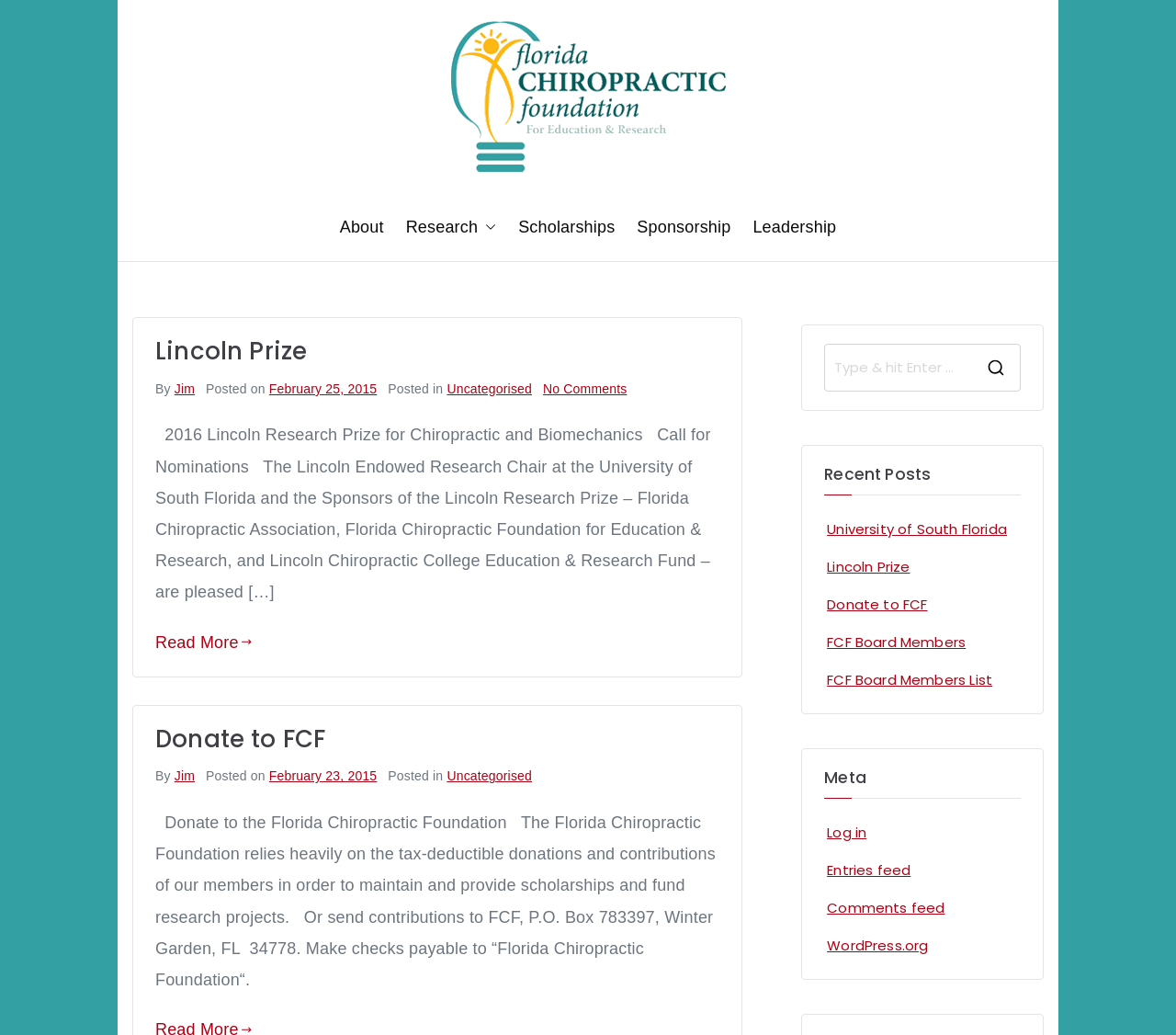What is the function of the search box?
Based on the image, answer the question with a single word or brief phrase.

Search for content